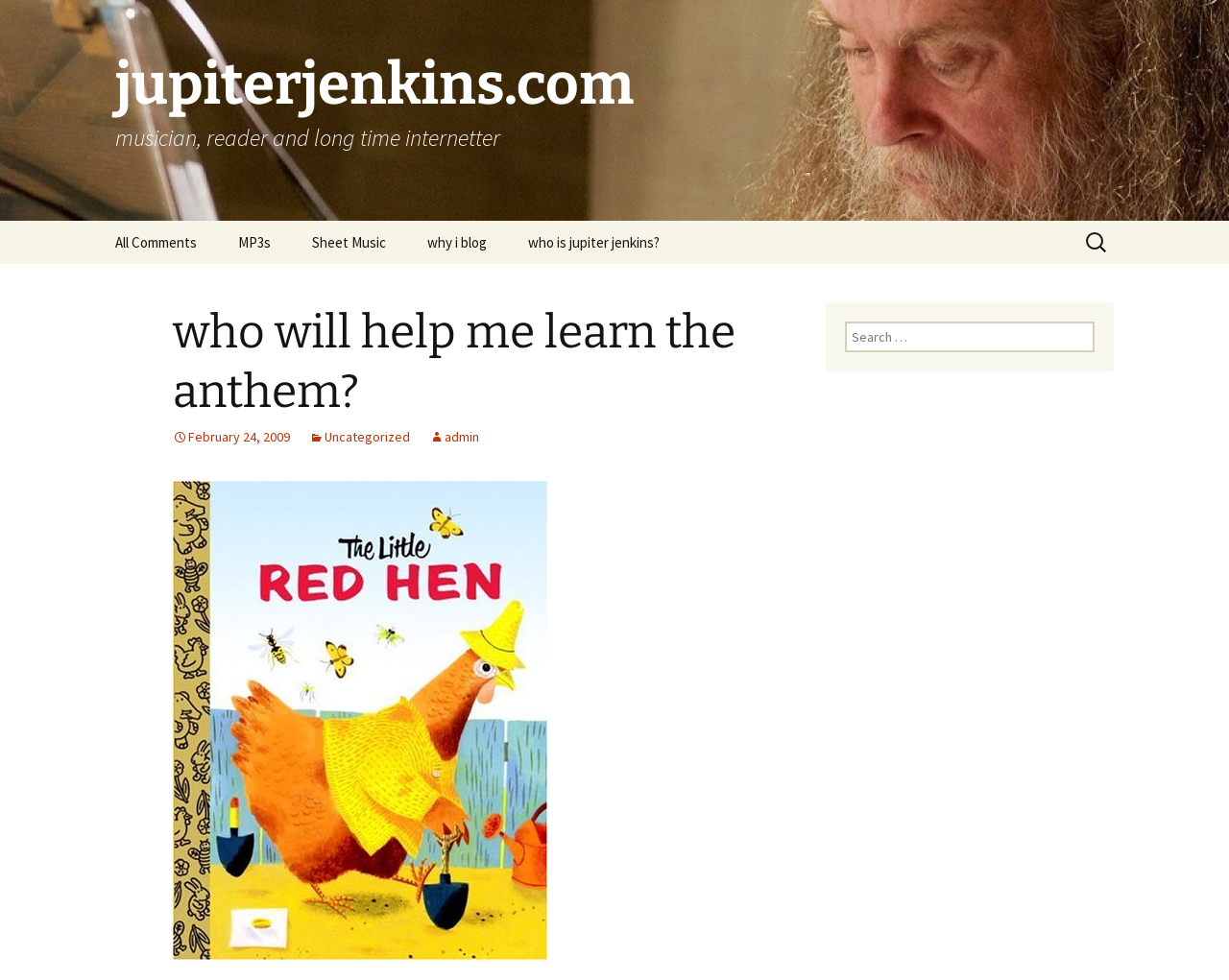Can you find the bounding box coordinates of the area I should click to execute the following instruction: "learn about who is jupiter jenkins"?

[0.414, 0.225, 0.552, 0.269]